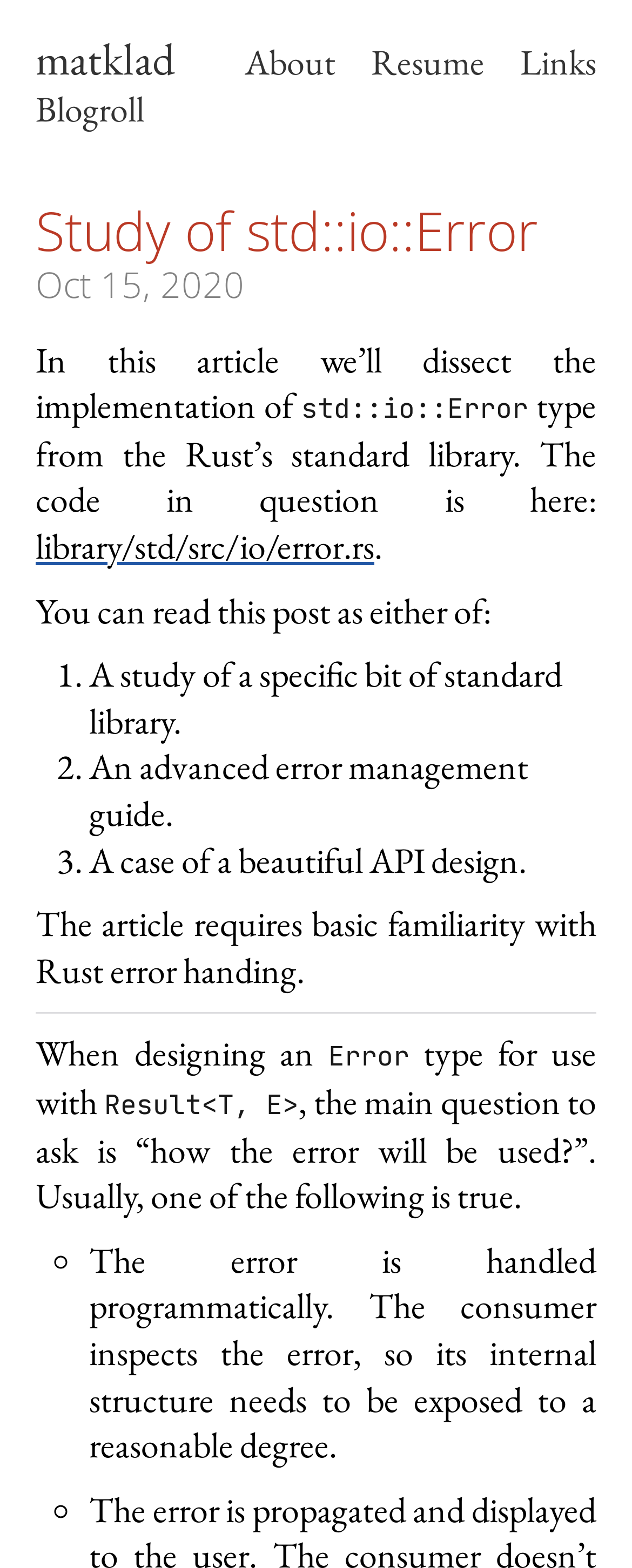Respond to the question below with a concise word or phrase:
What is the title of the article?

Study of std::io::Error